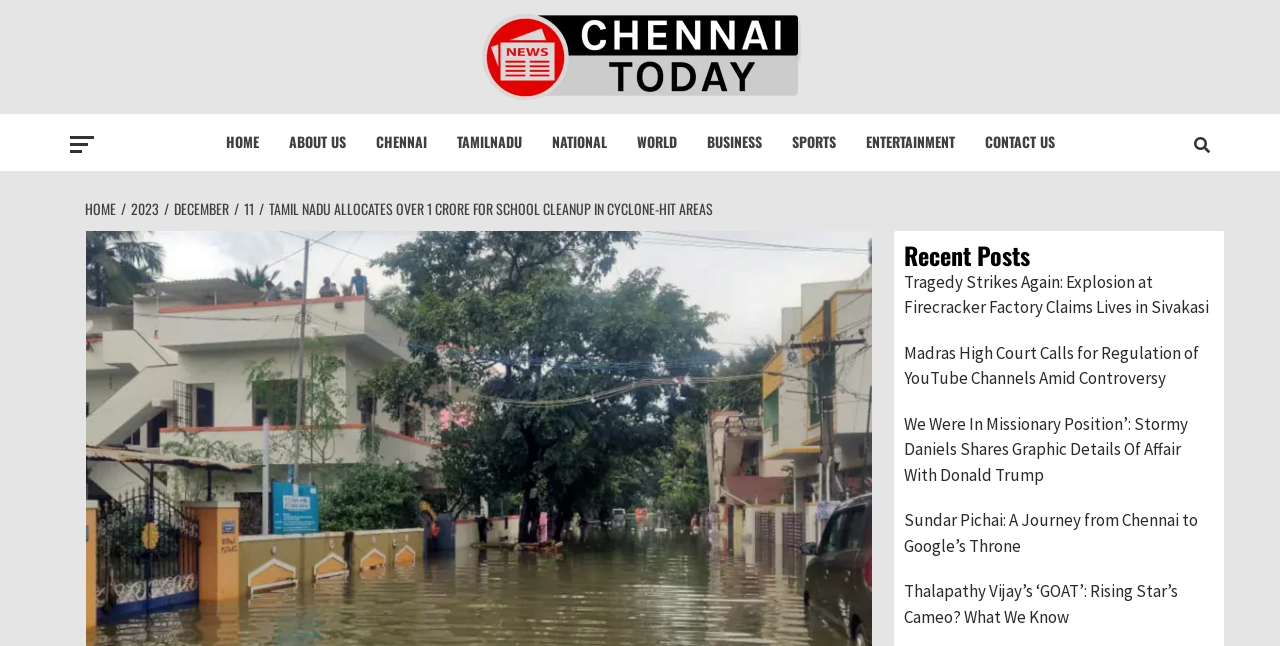Can you extract the headline from the webpage for me?

Tamil Nadu Allocates Over 1 Crore for School Cleanup in Cyclone-Hit Areas